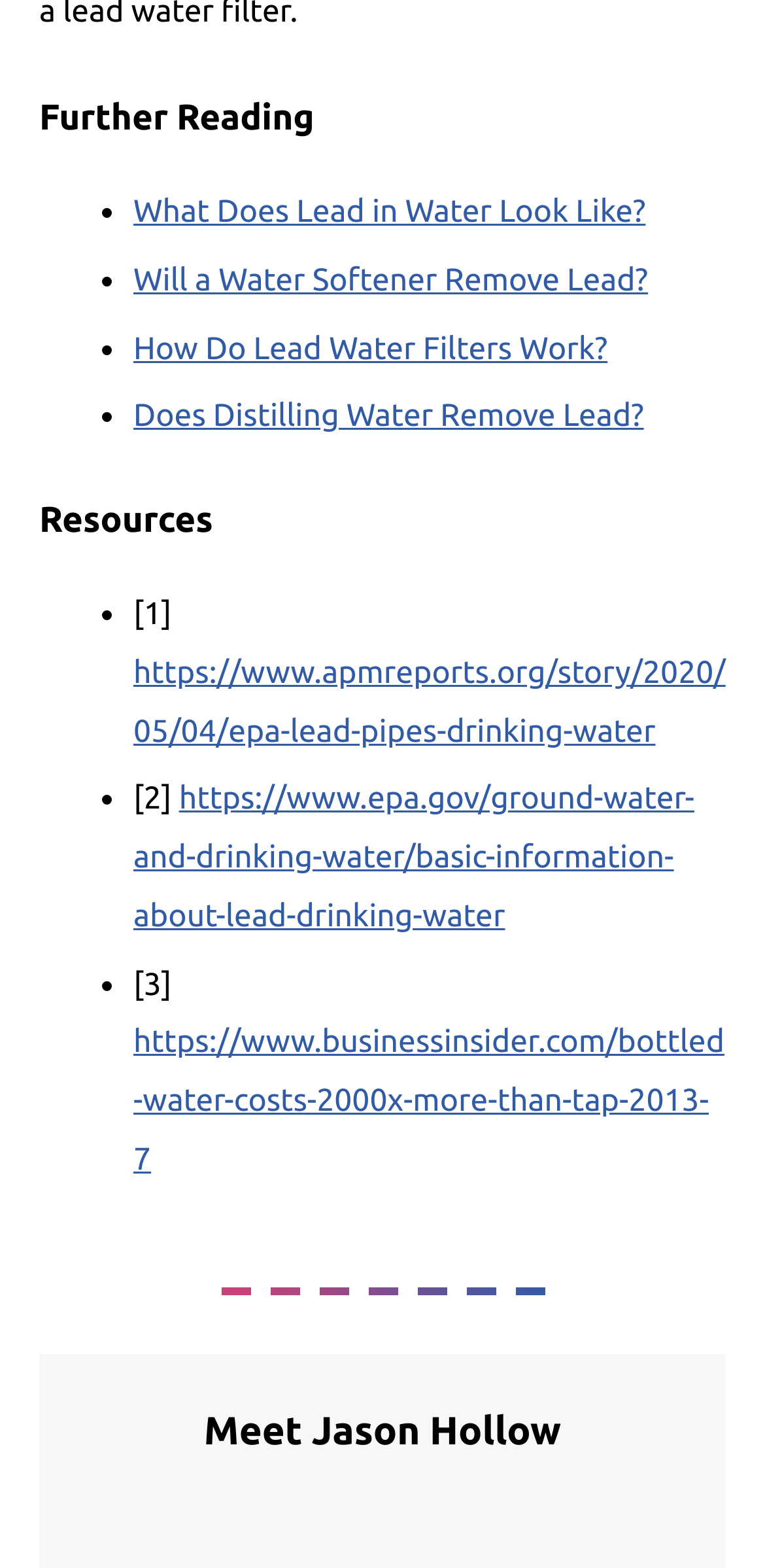Reply to the question with a brief word or phrase: What is the topic of the webpage?

Lead in water